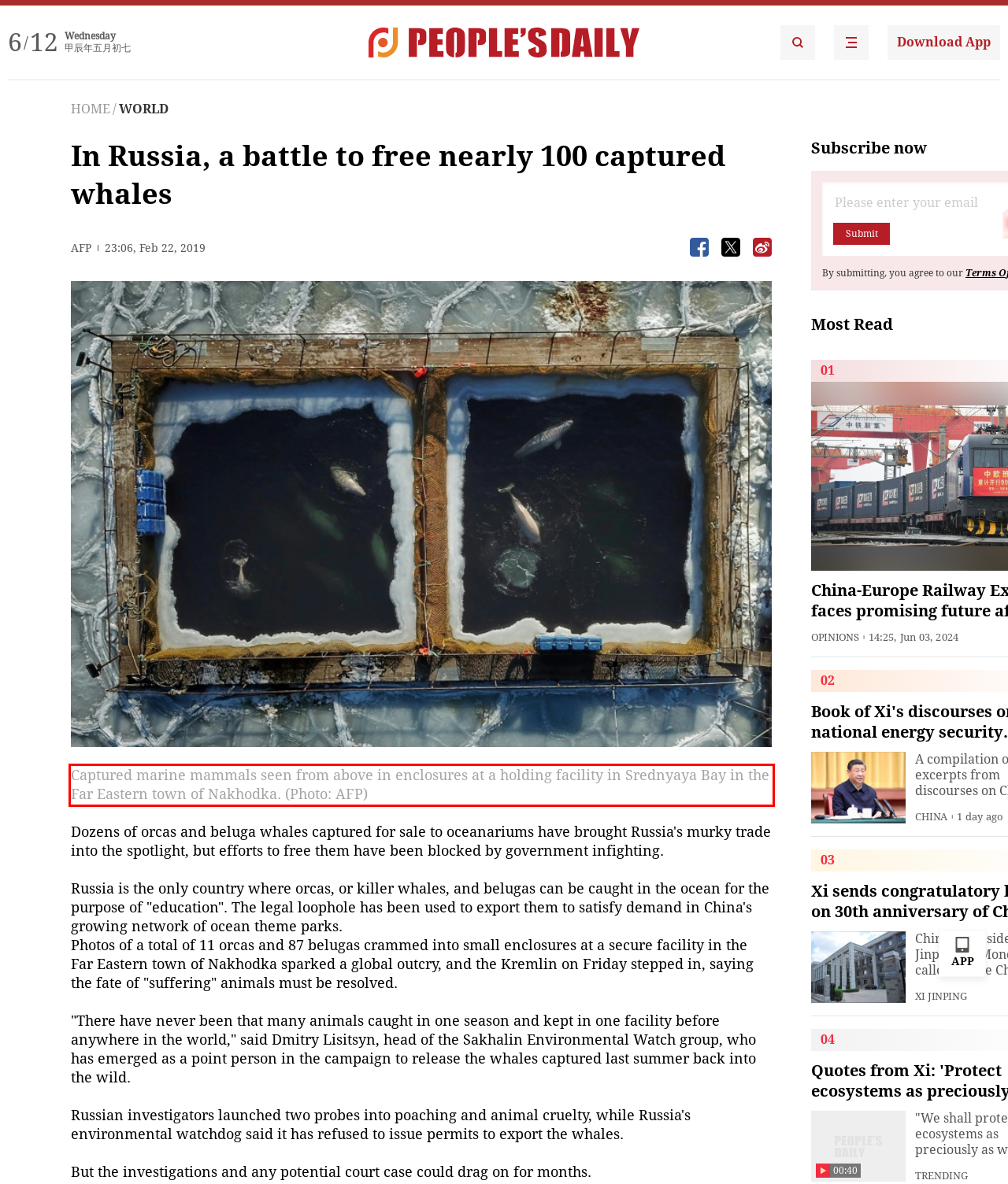Examine the screenshot of the webpage, locate the red bounding box, and generate the text contained within it.

Captured marine mammals seen from above in enclosures at a holding facility in Srednyaya Bay in the Far Eastern town of Nakhodka. (Photo: AFP)